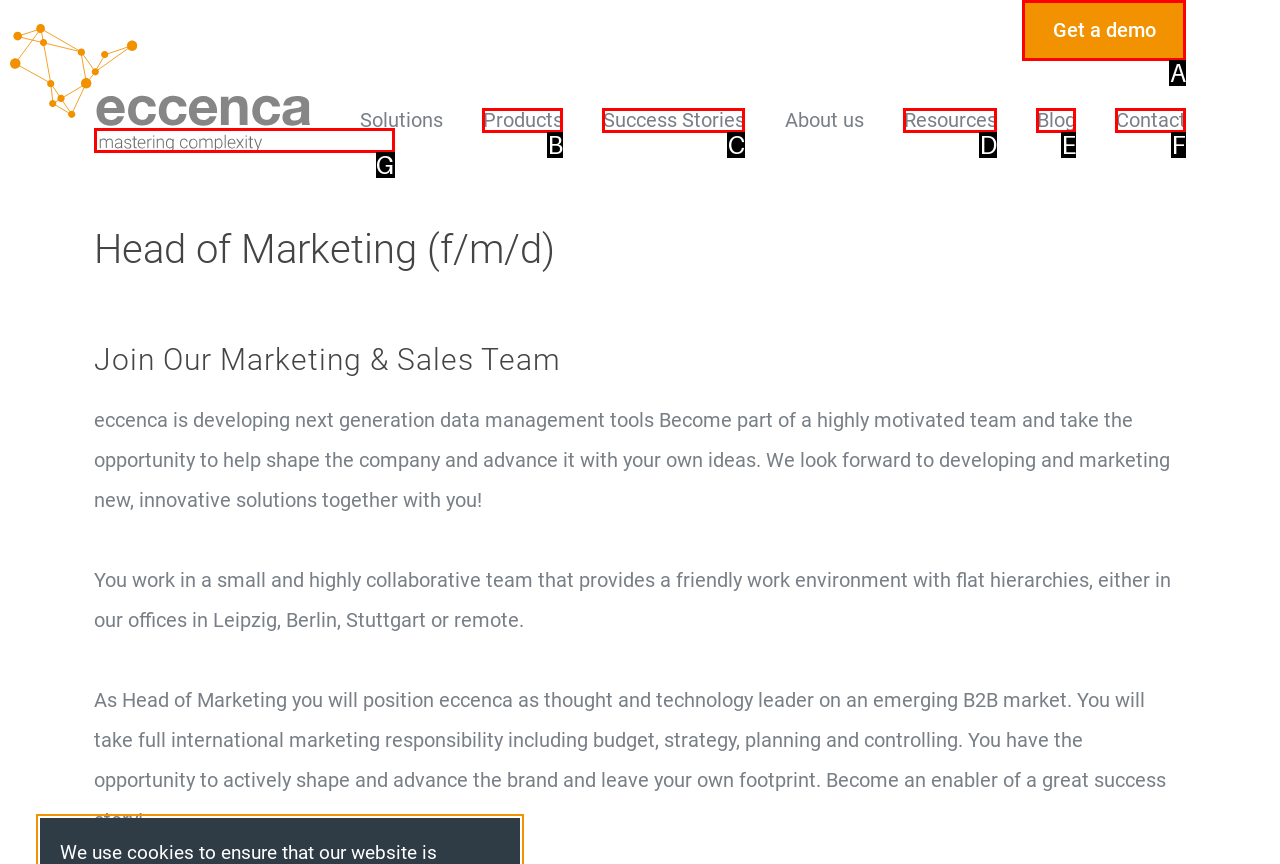Choose the HTML element that aligns with the description: title="zurück zur Startseite". Indicate your choice by stating the letter.

G